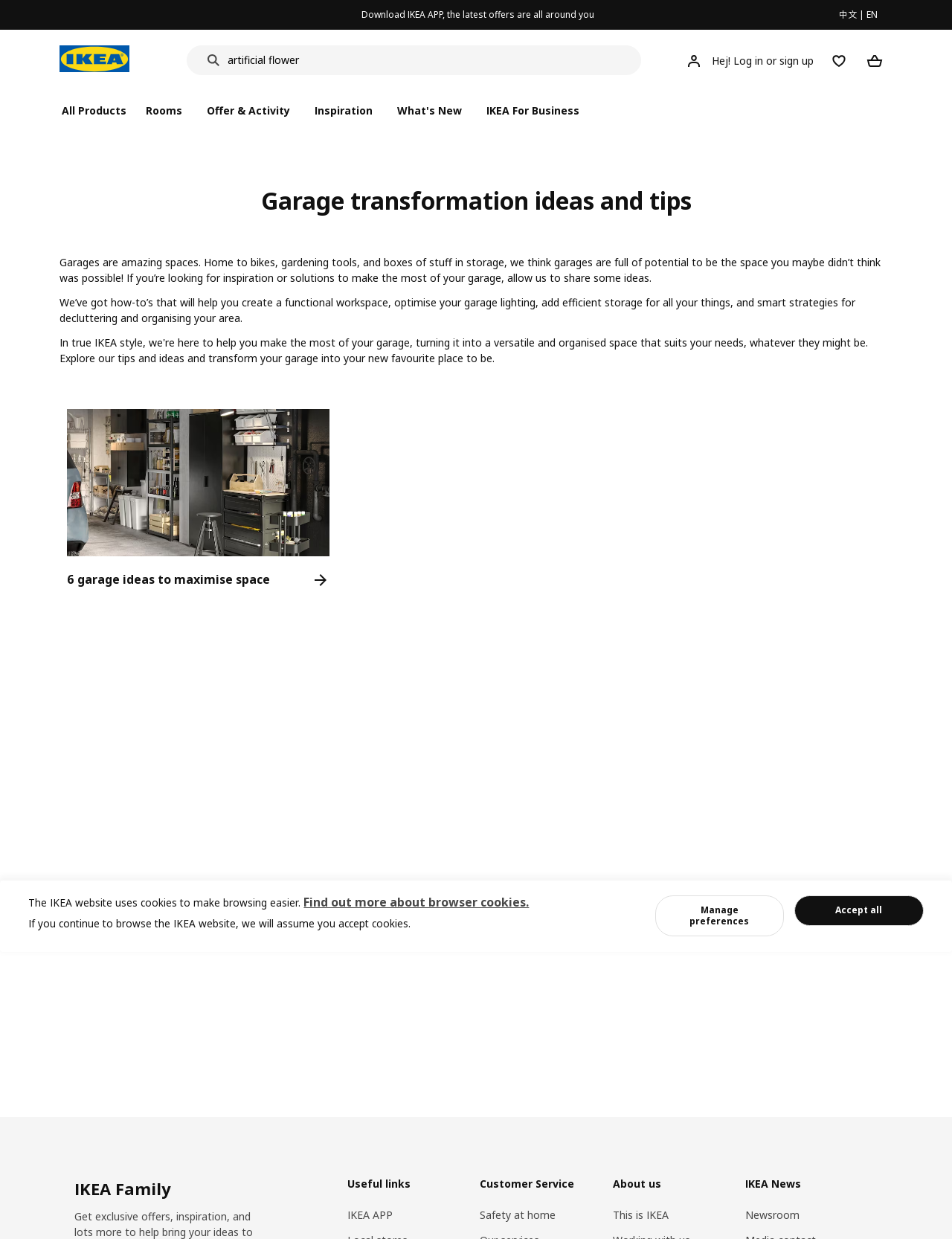How many images are there in the first article?
Give a comprehensive and detailed explanation for the question.

The first article contains two images, one of which is a decorative image and the other is an image related to the article content, as indicated by the image elements within the article section.